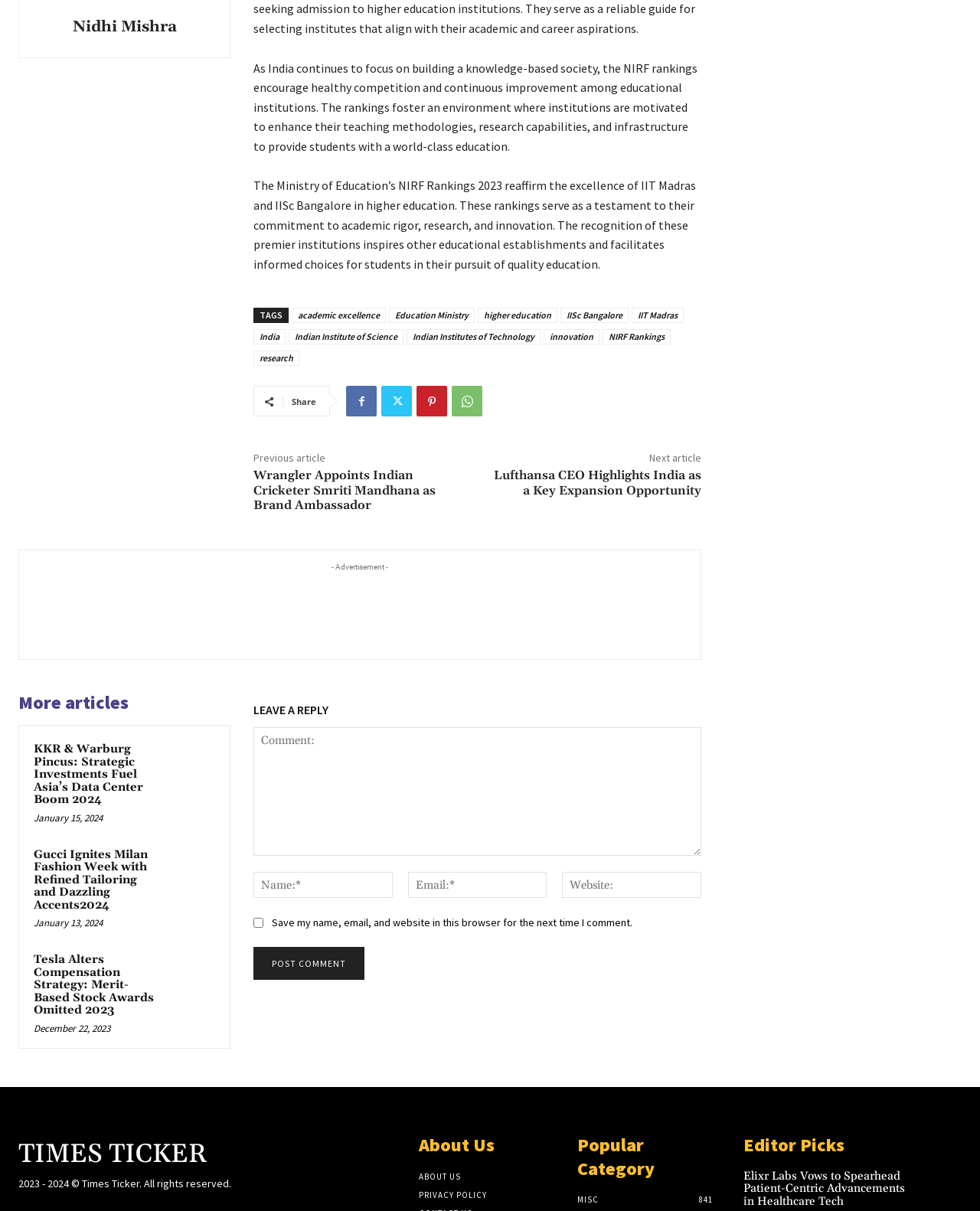What is the name of the author mentioned in the article?
Using the image, provide a detailed and thorough answer to the question.

The author's name is mentioned in the link at the top of the webpage, which says 'Nidhi Mishra'.